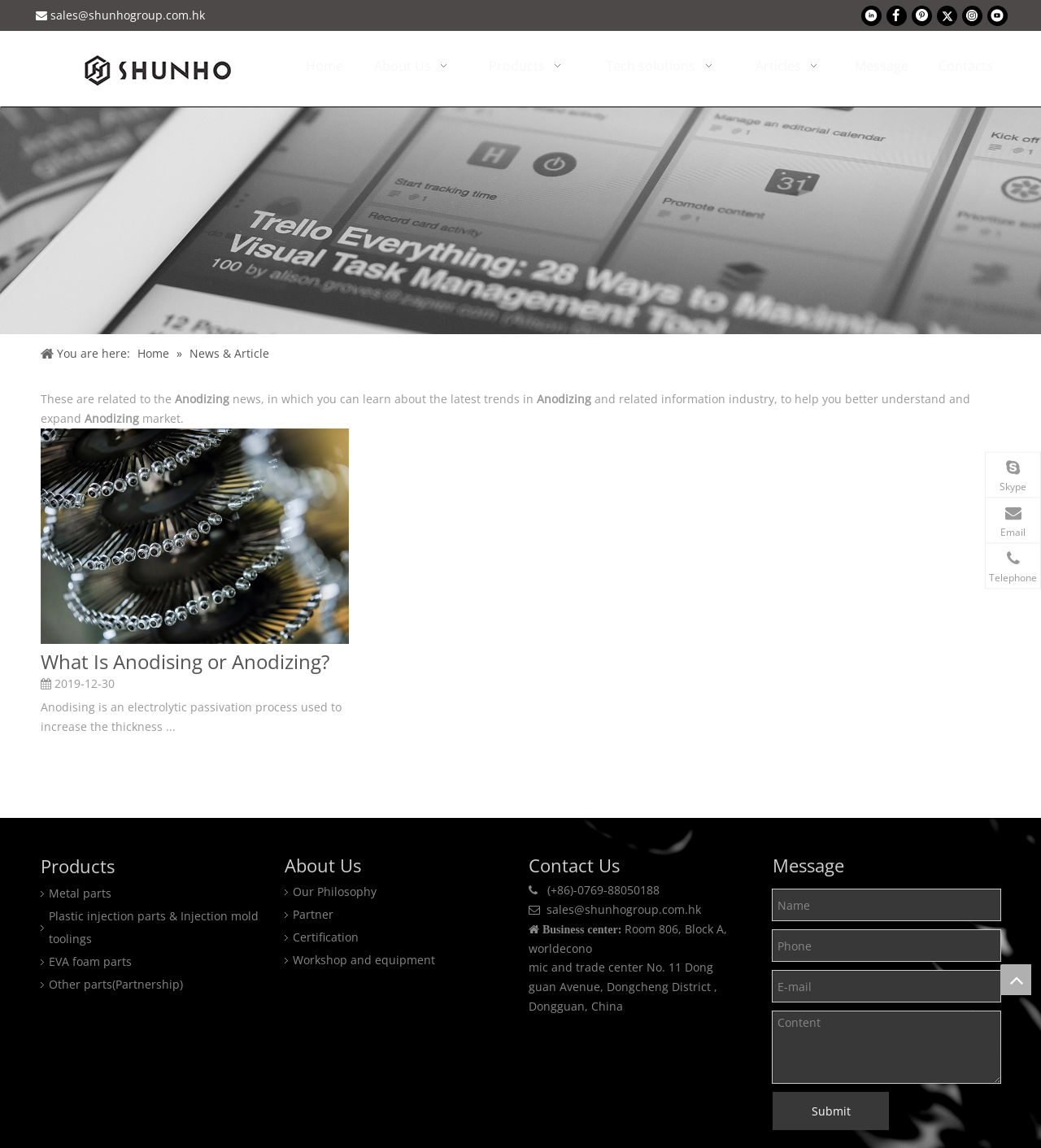What is the company name of the website?
Craft a detailed and extensive response to the question.

The company name can be found in the logo at the top left corner of the webpage, which is an image with the text 'Logo-Shunho group'.